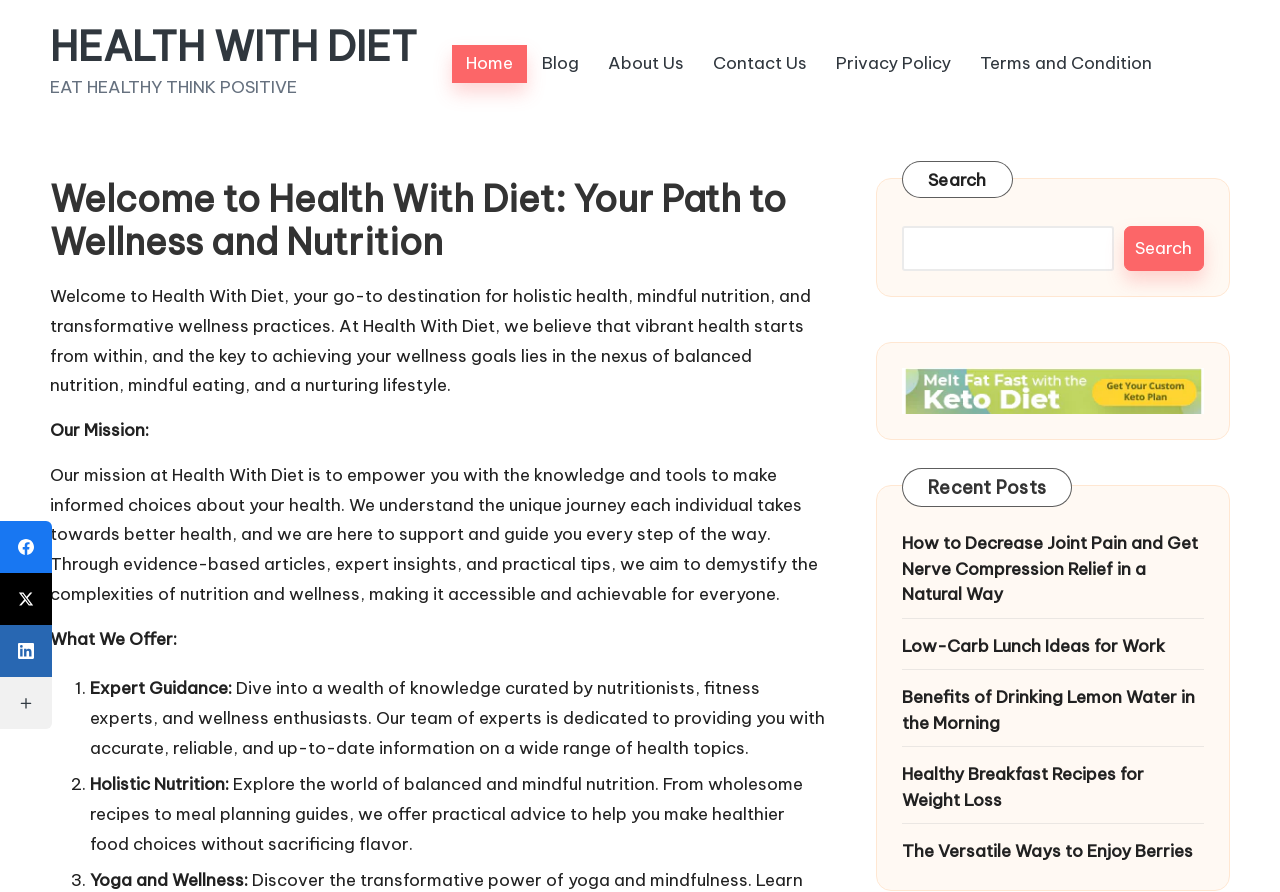How many social media links are there?
Based on the screenshot, give a detailed explanation to answer the question.

The social media links can be found at the bottom left of the page. There are 4 links in total, which are 'Facebook', 'Twitter', 'LinkedIn', and an empty link. There is also a 'More Networks' text, but it is not a link.